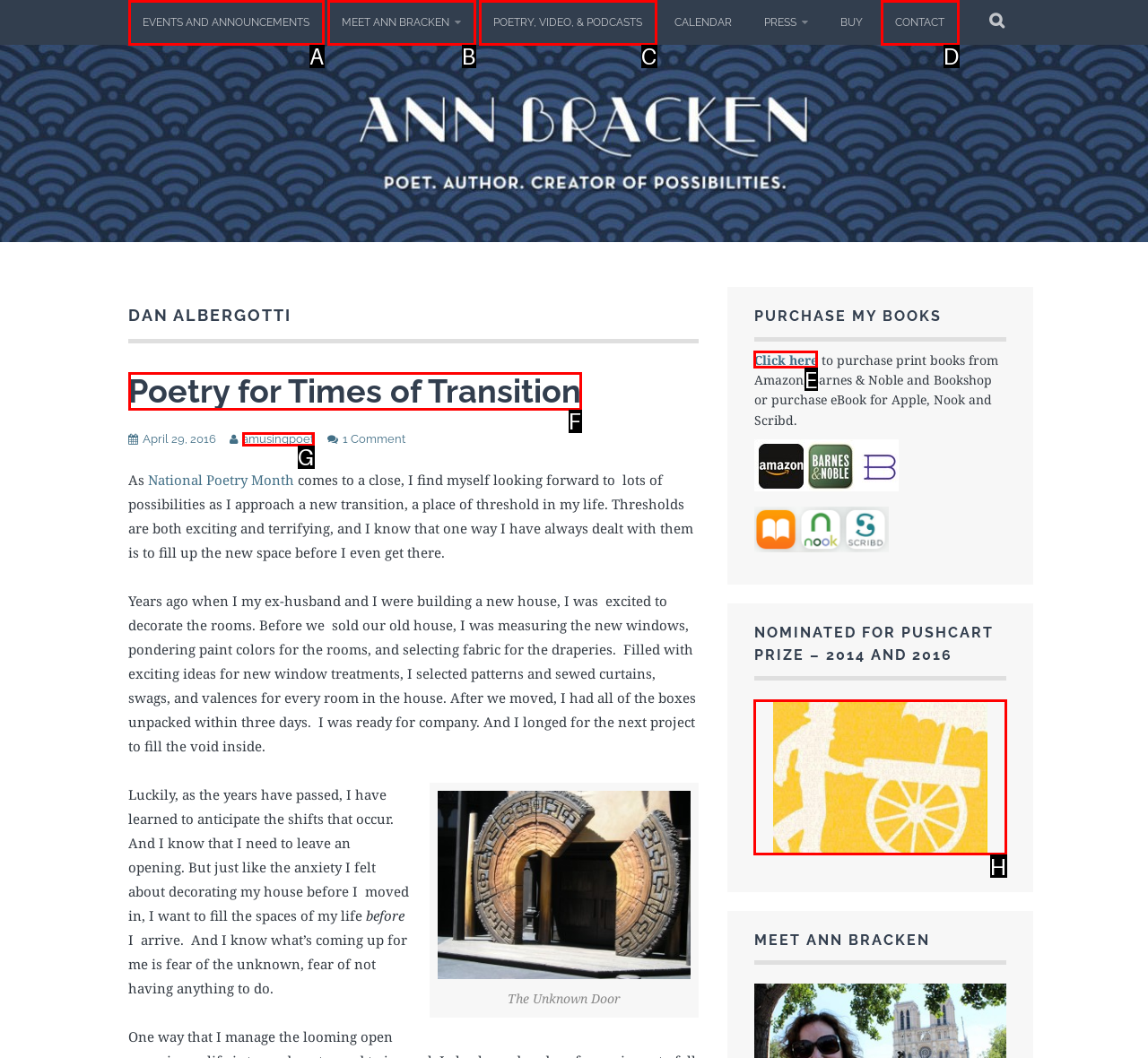Decide which letter you need to select to fulfill the task: Purchase print books from Amazon
Answer with the letter that matches the correct option directly.

E